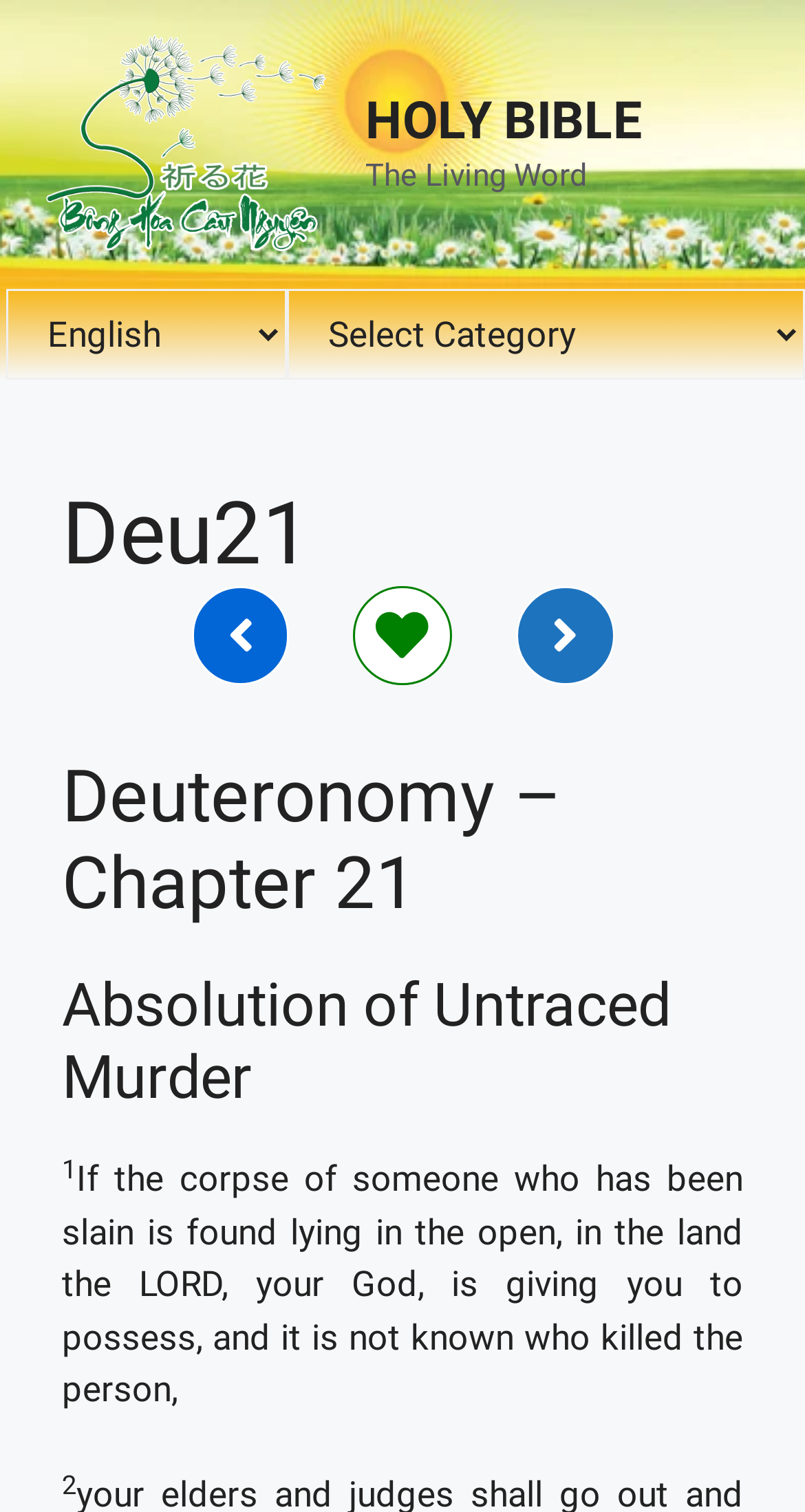Respond with a single word or phrase to the following question: What is the name of the Bible chapter?

Deuteronomy 21